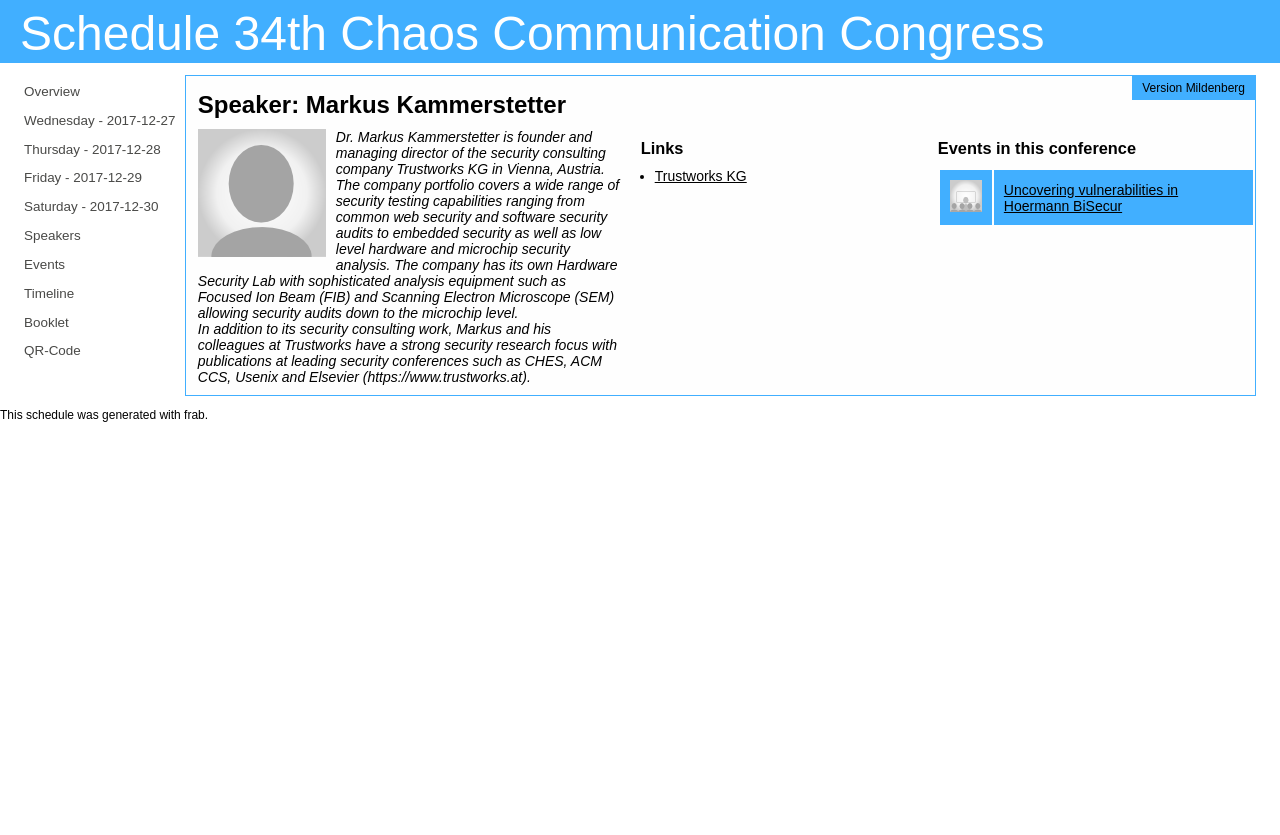Locate the bounding box coordinates of the element you need to click to accomplish the task described by this instruction: "View the overview of the 34th Chaos Communication Congress".

[0.019, 0.101, 0.063, 0.125]